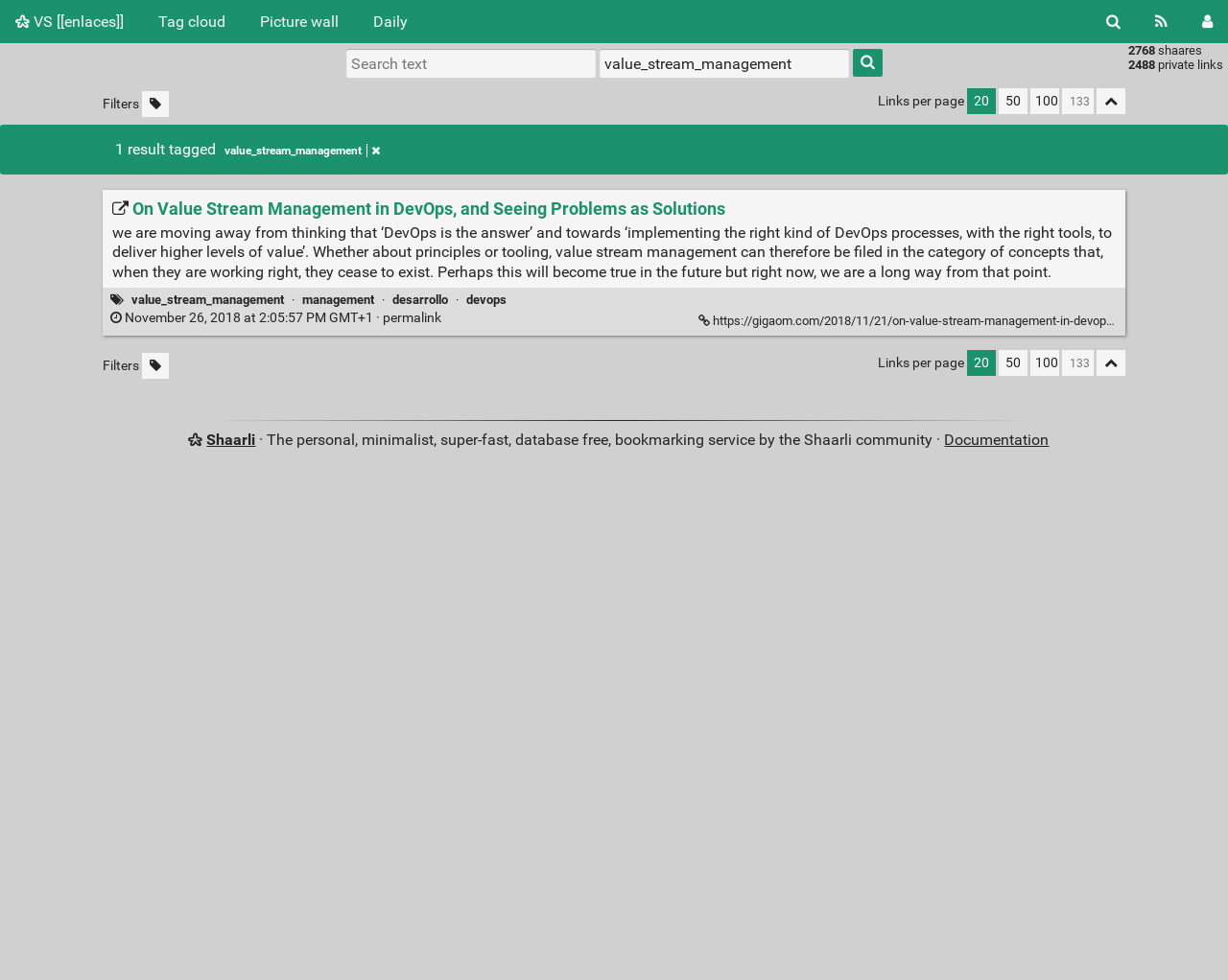Please identify the bounding box coordinates of the element I need to click to follow this instruction: "Go to the permalink".

[0.09, 0.316, 0.311, 0.333]